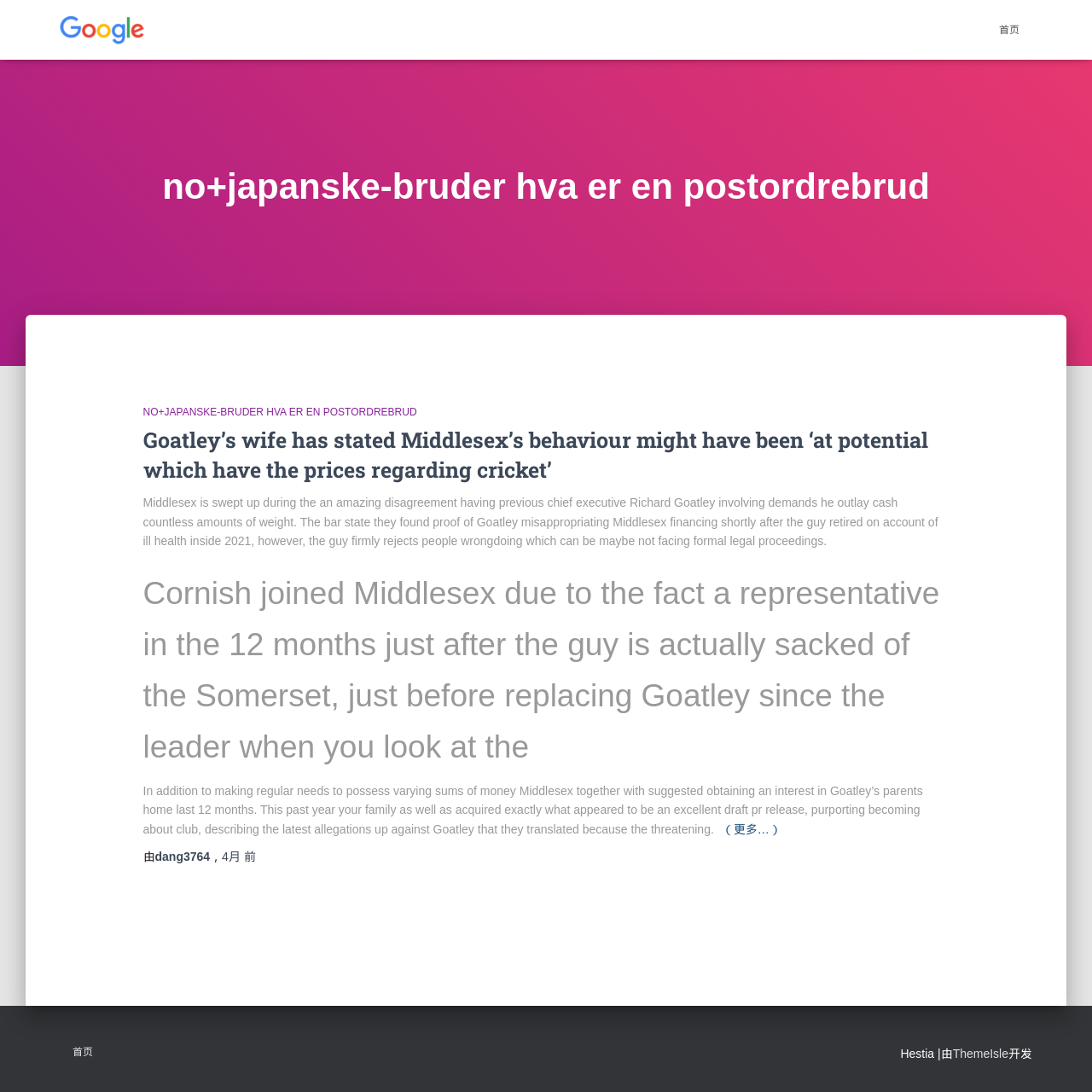Please identify the bounding box coordinates of the clickable element to fulfill the following instruction: "follow the link to continue reading". The coordinates should be four float numbers between 0 and 1, i.e., [left, top, right, bottom].

[0.661, 0.751, 0.715, 0.768]